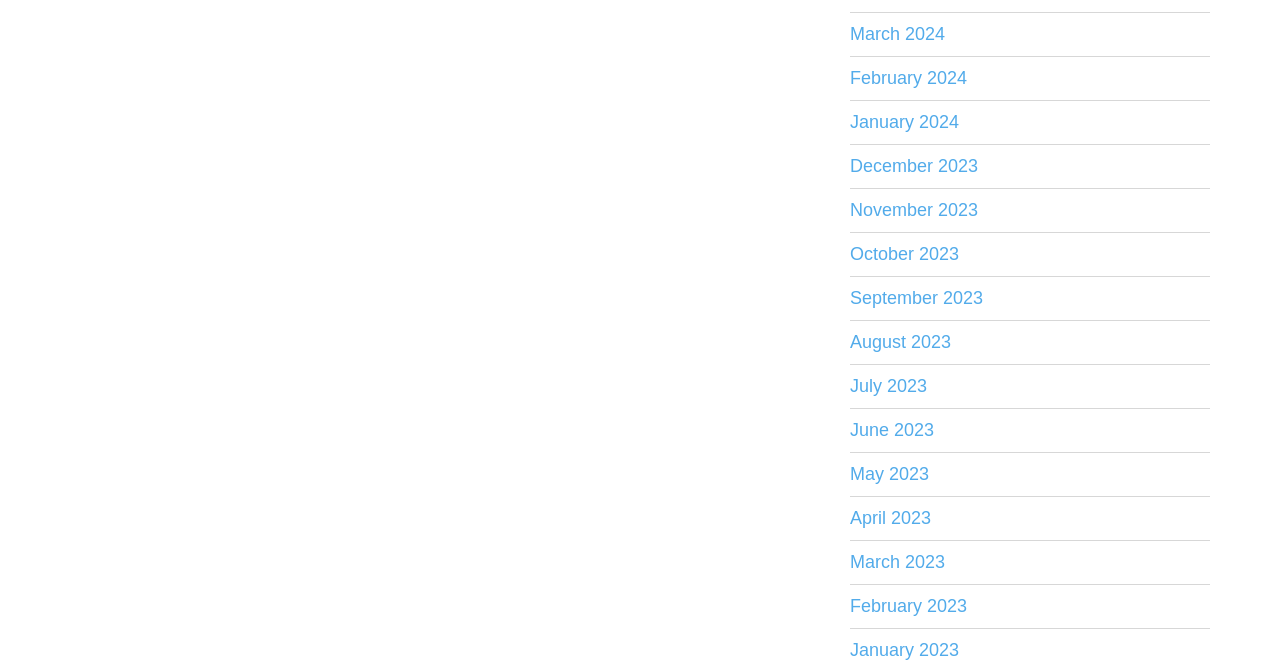Identify the bounding box coordinates for the element that needs to be clicked to fulfill this instruction: "access December 2023". Provide the coordinates in the format of four float numbers between 0 and 1: [left, top, right, bottom].

[0.664, 0.216, 0.945, 0.282]